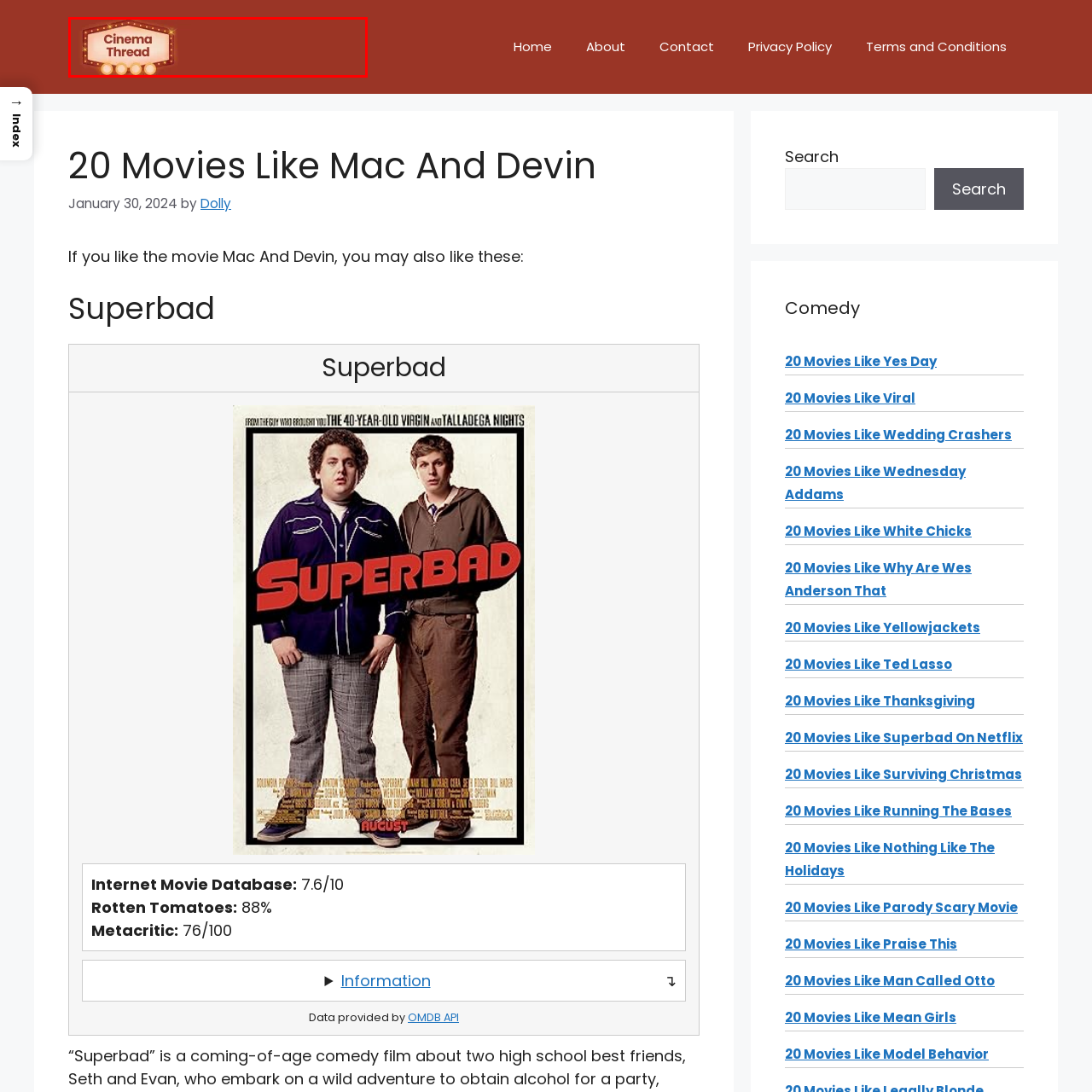Direct your gaze to the image circumscribed by the red boundary and deliver a thorough answer to the following question, drawing from the image's details: 
What style is the logo designed in?

The logo is designed in a marquee style because the caption describes it as an eye-catching, marquee style, complete with illuminated lights, reminiscent of vintage cinema signage.